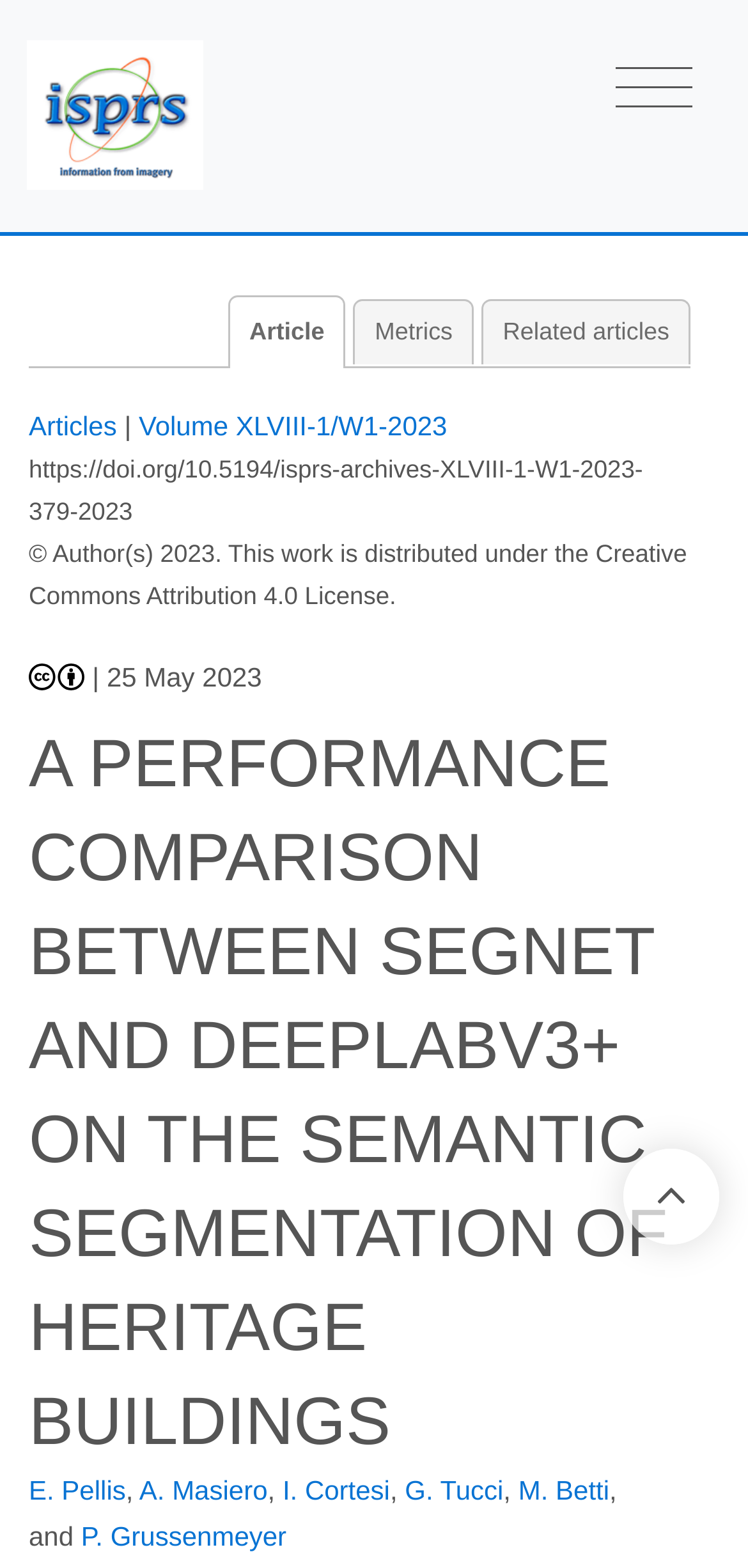Give a detailed account of the webpage.

This webpage is about a research article titled "A PERFORMANCE COMPARISON BETWEEN SEGNET AND DEEPLABV3+ ON THE SEMANTIC SEGMENTATION OF HERITAGE BUILDINGS". At the top-left corner, there is a button to toggle navigation. Below it, there are three links: "Article", "Metrics", and "Related articles", which are aligned horizontally. 

On the left side, there is a vertical menu with links to "Articles" and "Volume XLVIII-1/W1-2023". Below the menu, there is a DOI link and a copyright notice. 

In the main content area, there is a heading with the article title, which spans almost the entire width of the page. Below the heading, there are five author names listed horizontally, separated by commas. 

At the bottom of the page, there is a link with a font awesome icon, which is located at the right side of the page. There is also an image on the left side, above the author names. The image is small and has a width of about 7.5% of the page width.